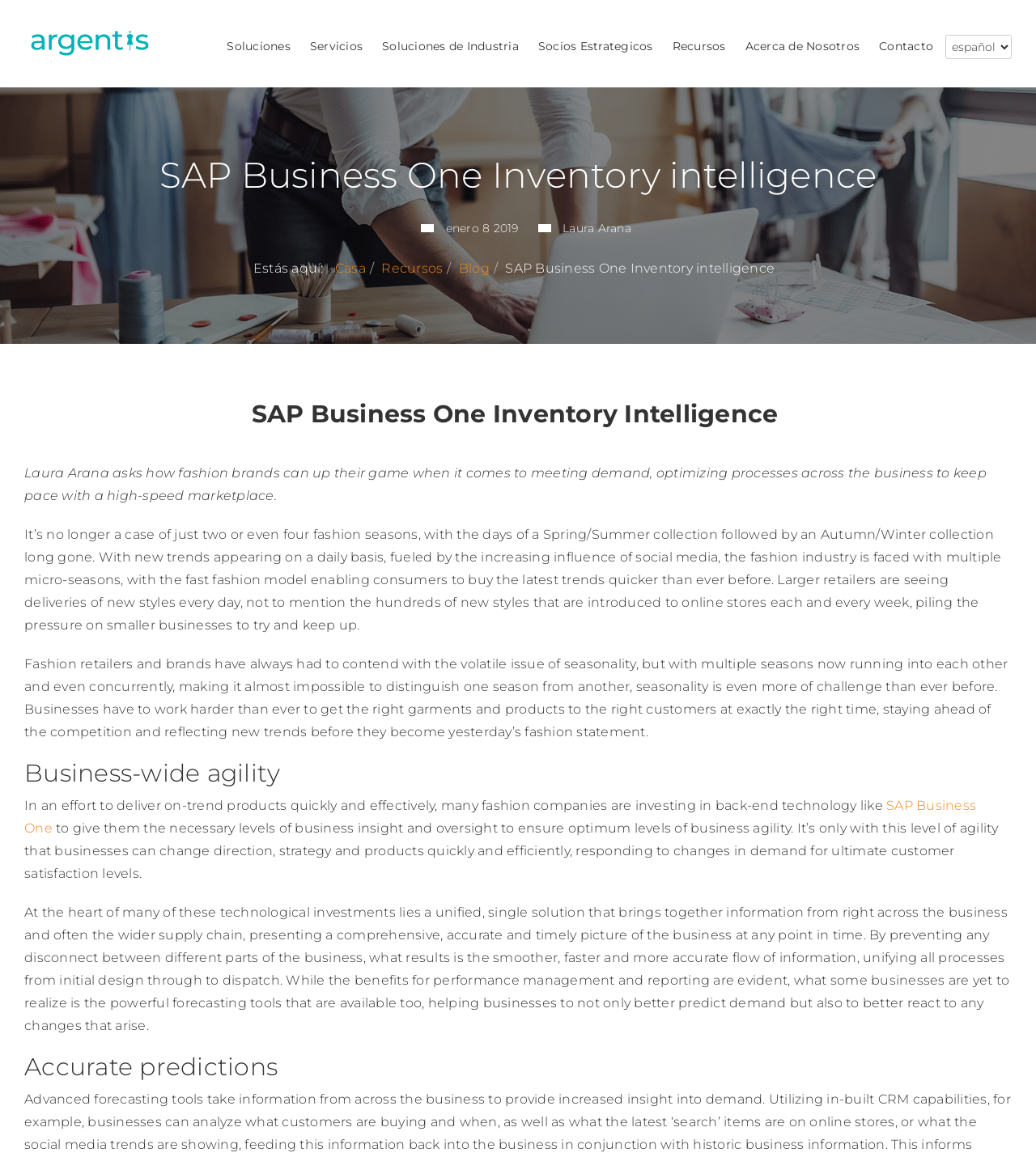Locate the bounding box coordinates of the area to click to fulfill this instruction: "Select an option from the combobox". The bounding box should be presented as four float numbers between 0 and 1, in the order [left, top, right, bottom].

[0.912, 0.03, 0.977, 0.051]